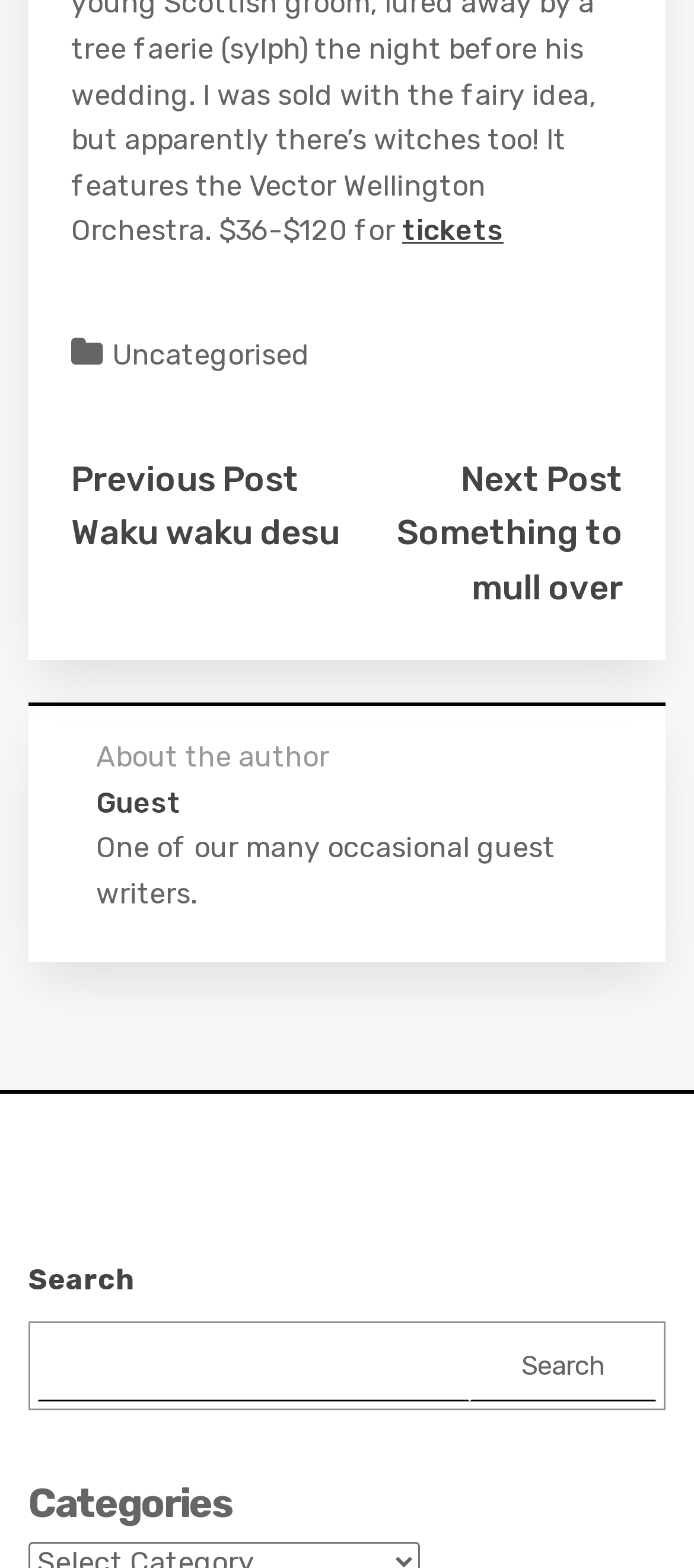Show me the bounding box coordinates of the clickable region to achieve the task as per the instruction: "click on tickets".

[0.579, 0.137, 0.726, 0.158]